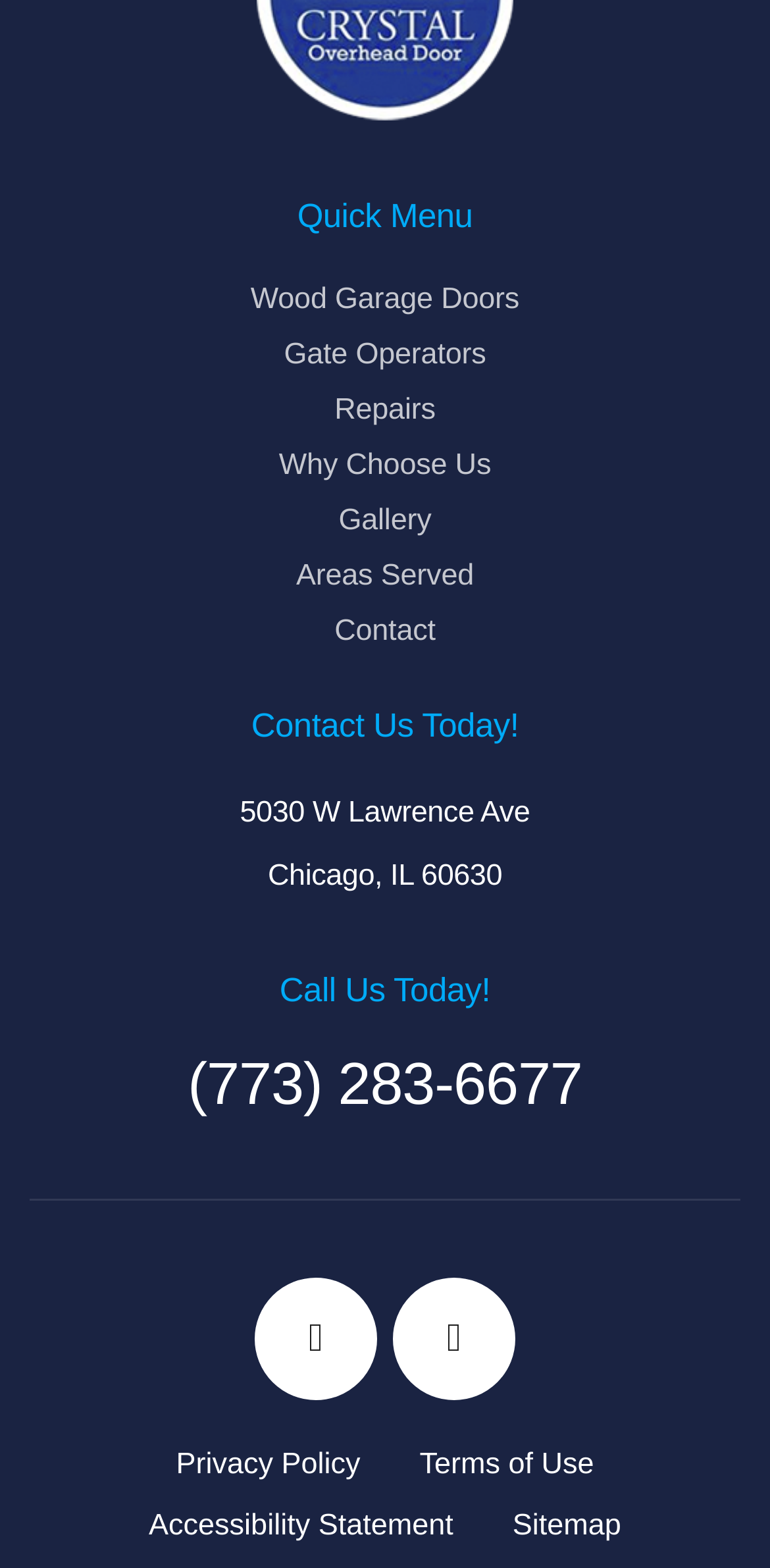Please study the image and answer the question comprehensively:
What type of doors does the company offer?

The company offers wood garage doors, which is one of the options in the 'Quick Menu' section, with a bounding box coordinate of [0.321, 0.274, 0.679, 0.299].